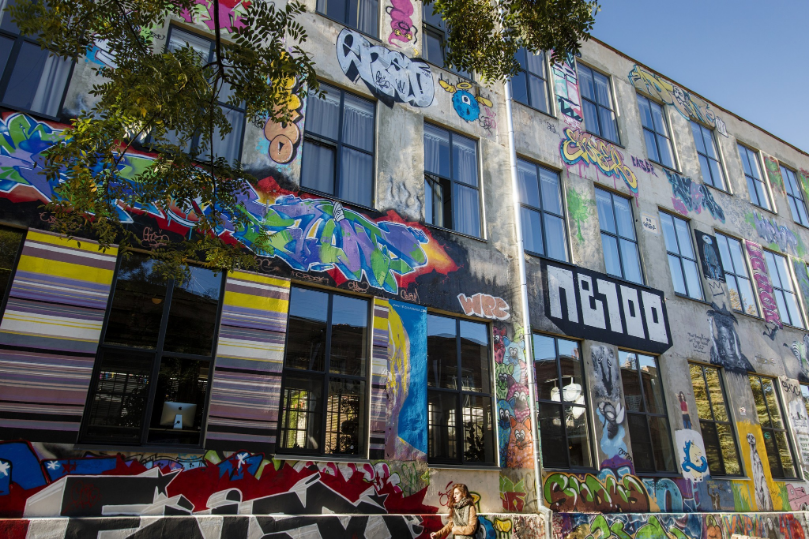Answer the question below using just one word or a short phrase: 
What does Fabrika represent?

Spirit of community and innovation